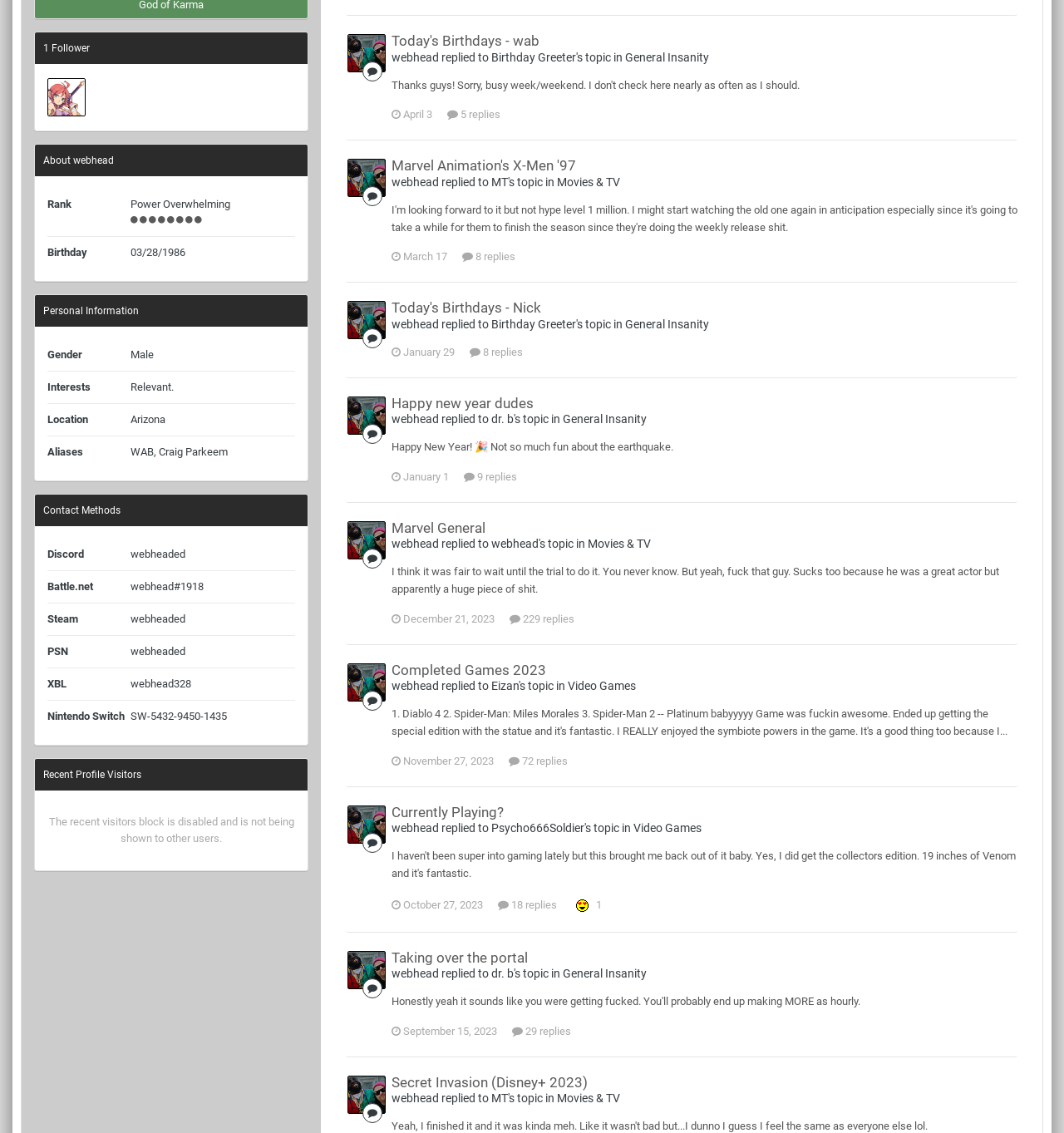Identify the bounding box for the given UI element using the description provided. Coordinates should be in the format (top-left x, top-left y, bottom-right x, bottom-right y) and must be between 0 and 1. Here is the description: Currently Playing?

[0.368, 0.709, 0.473, 0.724]